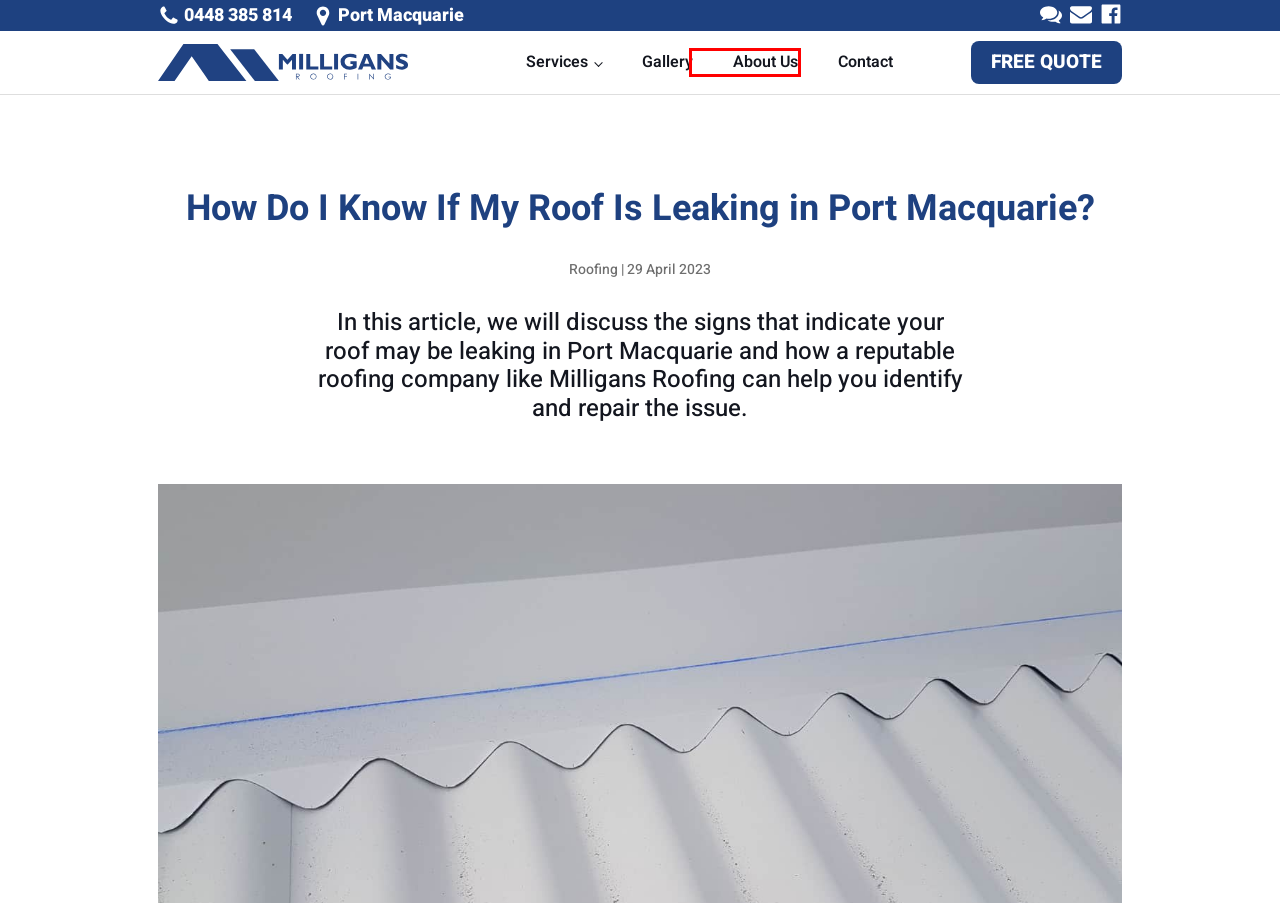Inspect the provided webpage screenshot, concentrating on the element within the red bounding box. Select the description that best represents the new webpage after you click the highlighted element. Here are the candidates:
A. Metal Cladding Installation Port Macquarie - Milligans Roofing Port Macquarie
B. Roofing Services Port Macquarie, 2444 - Milligan's Roofing
C. About Us - Milligans Roofing Port Macquarie
D. Milligans Roofing Port Macquarie | Your Local Roofing Expert
E. Roofing - Milligans Roofing Port Macquarie
F. Our Work - Milligans Roofing Port Macquarie
G. Get a Quote - Milligans Roofing Port Macquarie
H. Contact Us - Milligans Roofing Port Macquarie

C